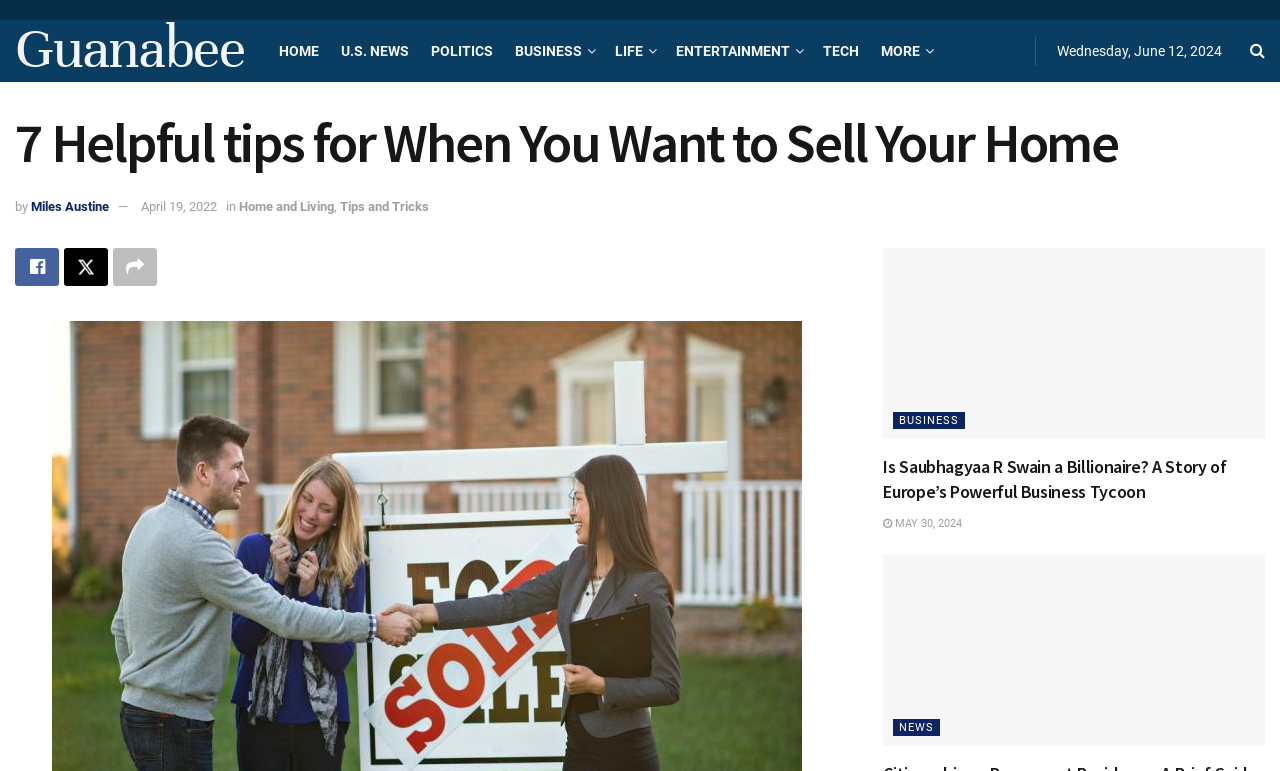Find the bounding box coordinates of the element to click in order to complete this instruction: "Read the article about Saubhagyaa R Swain". The bounding box coordinates must be four float numbers between 0 and 1, denoted as [left, top, right, bottom].

[0.69, 0.322, 0.988, 0.57]